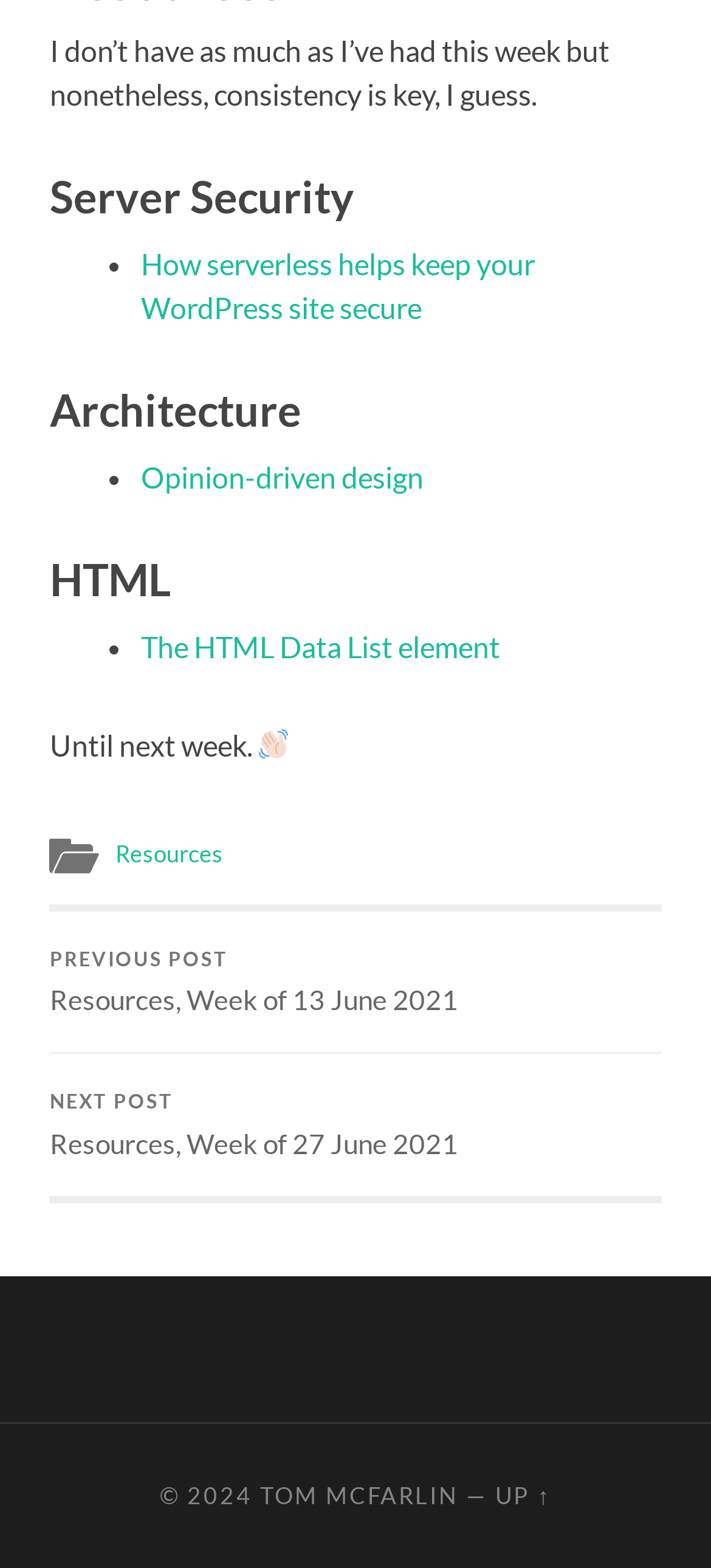What is the topic of the first link?
Carefully analyze the image and provide a thorough answer to the question.

The first link is located under the 'Server Security' heading, and its text is 'How serverless helps keep your WordPress site secure', which suggests that the topic of the link is related to server security.